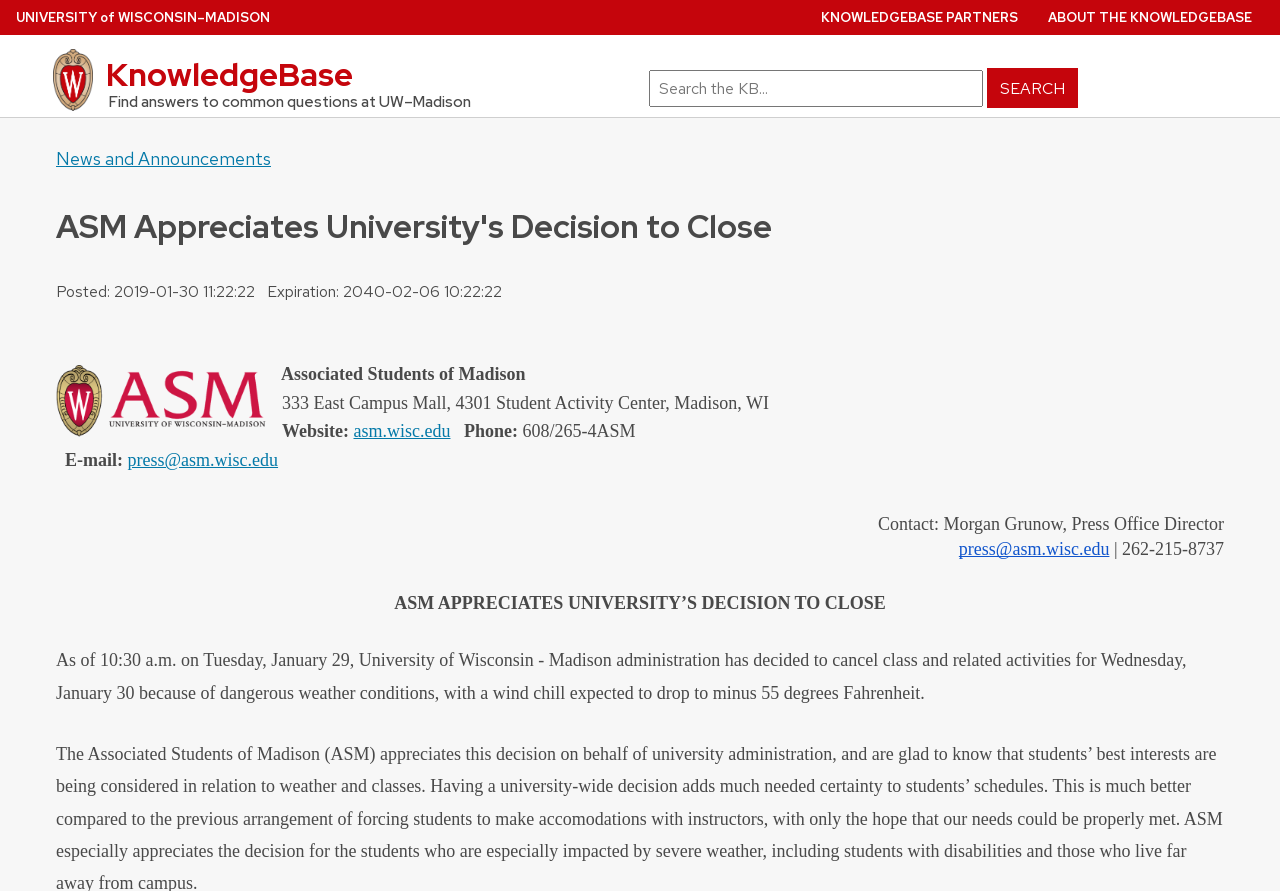Elaborate on the webpage's design and content in a detailed caption.

The webpage is about the University of Wisconsin KnowledgeBase, specifically an article titled "ASM Appreciates University's Decision to Close". At the top, there are three links: "UNIVERSITY of WISCONSIN–MADISON", "KNOWLEDGEBASE PARTNERS", and "ABOUT THE KNOWLEDGEBASE". Below these links, there is a prominent link to the University of Wisconsin KnowledgeBase with an accompanying image.

On the left side, there is a search bar with a textbox and a "SEARCH" button. Above the search bar, there is a link to "News and Announcements". The main content of the page is an article with the title "ASM Appreciates University's Decision to Close" in a large font. Below the title, there is a posted date and expiration date.

The article features an image of the ASM Logo, followed by the text "Associated Students of Madison" and their address. There are also links to their website and contact information, including phone number and email. The main content of the article is a statement from ASM appreciating the university's decision to close due to dangerous weather conditions.

At the bottom of the page, there is a contact section with the name Morgan Grunow, Press Office Director, and their email address and phone number.